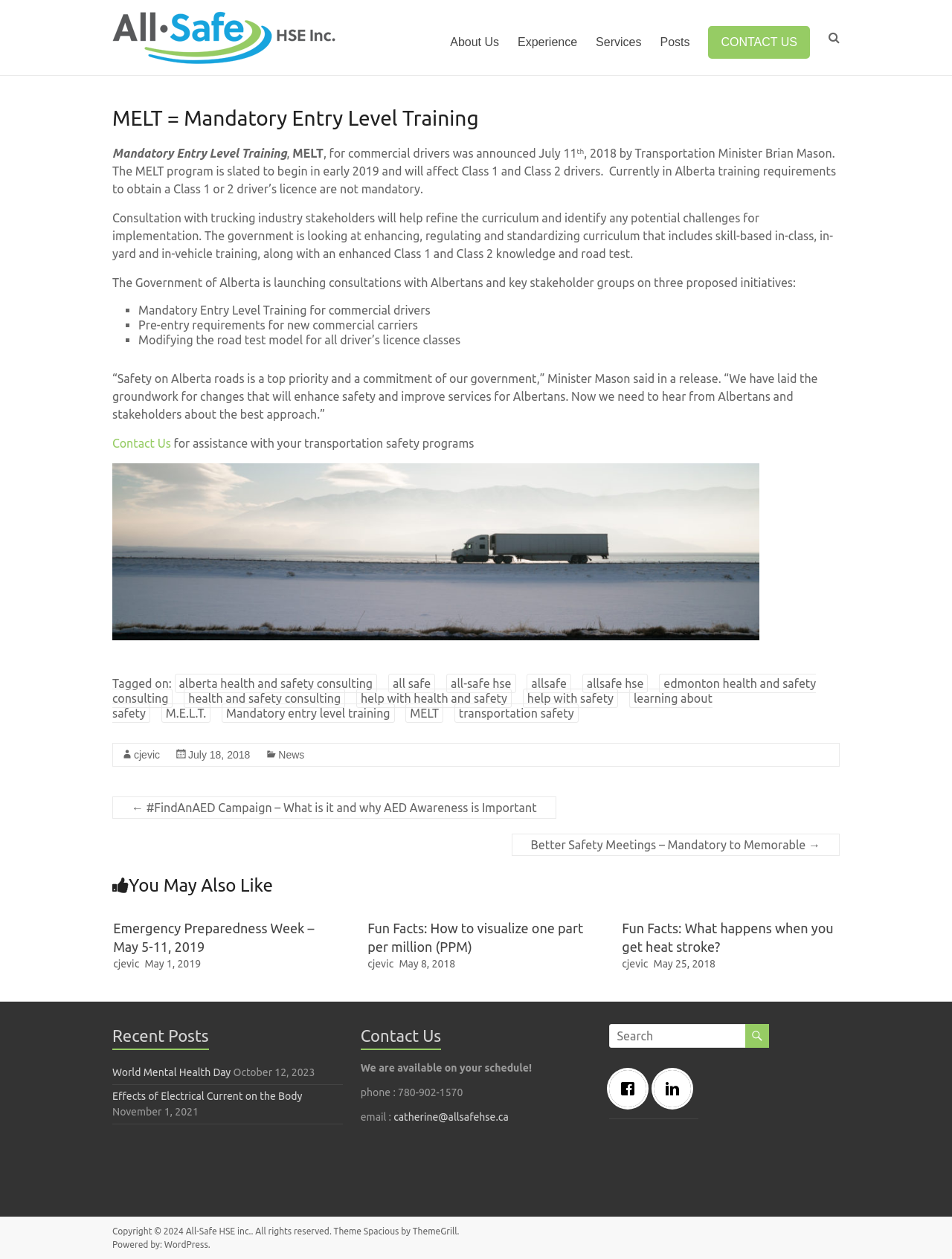Determine the bounding box coordinates of the clickable element to complete this instruction: "View 'Recent Posts'". Provide the coordinates in the format of four float numbers between 0 and 1, [left, top, right, bottom].

[0.118, 0.814, 0.36, 0.843]